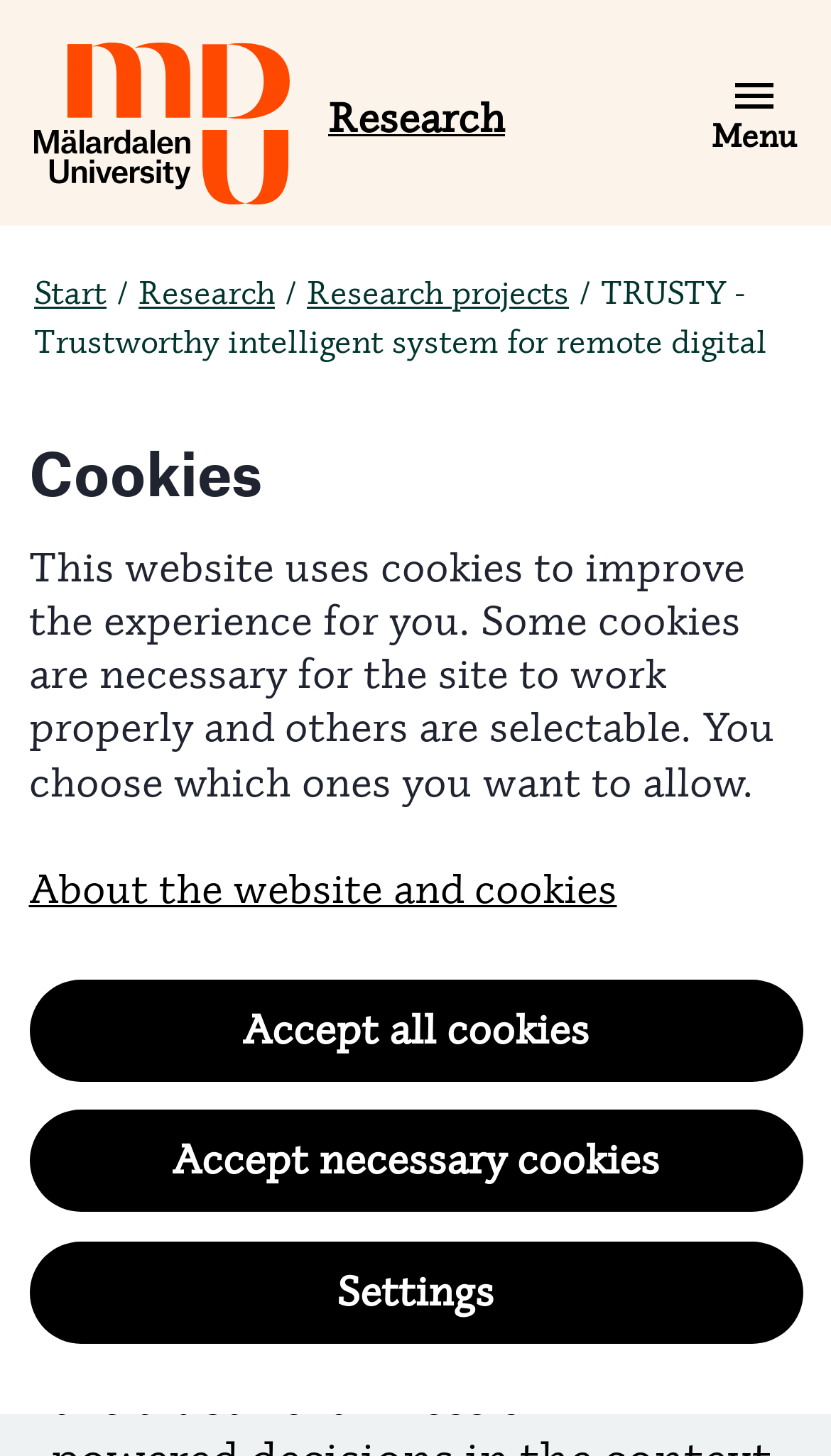Write a detailed summary of the webpage, including text, images, and layout.

The webpage is about the TRUSTY project, which aims to enhance the trustworthiness of AI-powered decisions in remote digital towers. At the top-left corner, there is a Mälardalen University logotype, which is an image linked to the university's website. 

Below the logotype, there is a horizontal menu bar with several options, including "Start", "Research", and "Research projects". The "Research" option is highlighted, indicating that the current page is related to research.

On the top-right corner, there is a "Menu" button that controls the main menu. When expanded, it displays a list of options.

The main content of the webpage is divided into two sections. The first section is a notification about cookies, which explains that the website uses cookies to improve the user experience. There are three buttons: "Accept all cookies", "Accept necessary cookies", and "Settings". 

The second section is the main content area, which has a heading that reads "TRUSTY - Trustworthy intelligent system for remote digital towers". This section likely contains information about the TRUSTY project, but the exact content is not specified.

At the bottom of the page, there is a link to the Mälardalen University website, as well as a link to the "About the website and cookies" page.